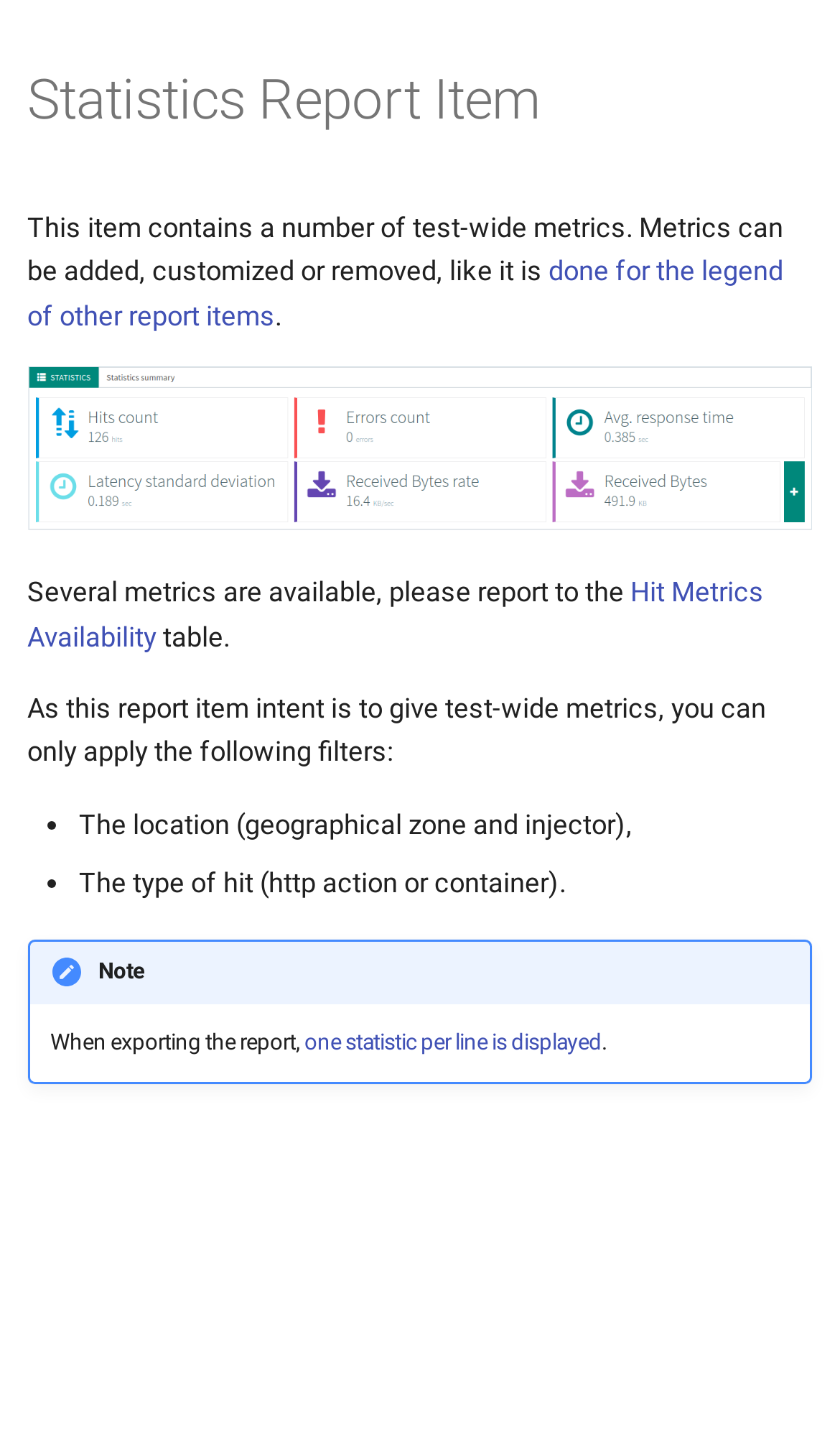Locate the bounding box coordinates of the area where you should click to accomplish the instruction: "View 'Monitoring'".

[0.0, 0.431, 0.496, 0.489]